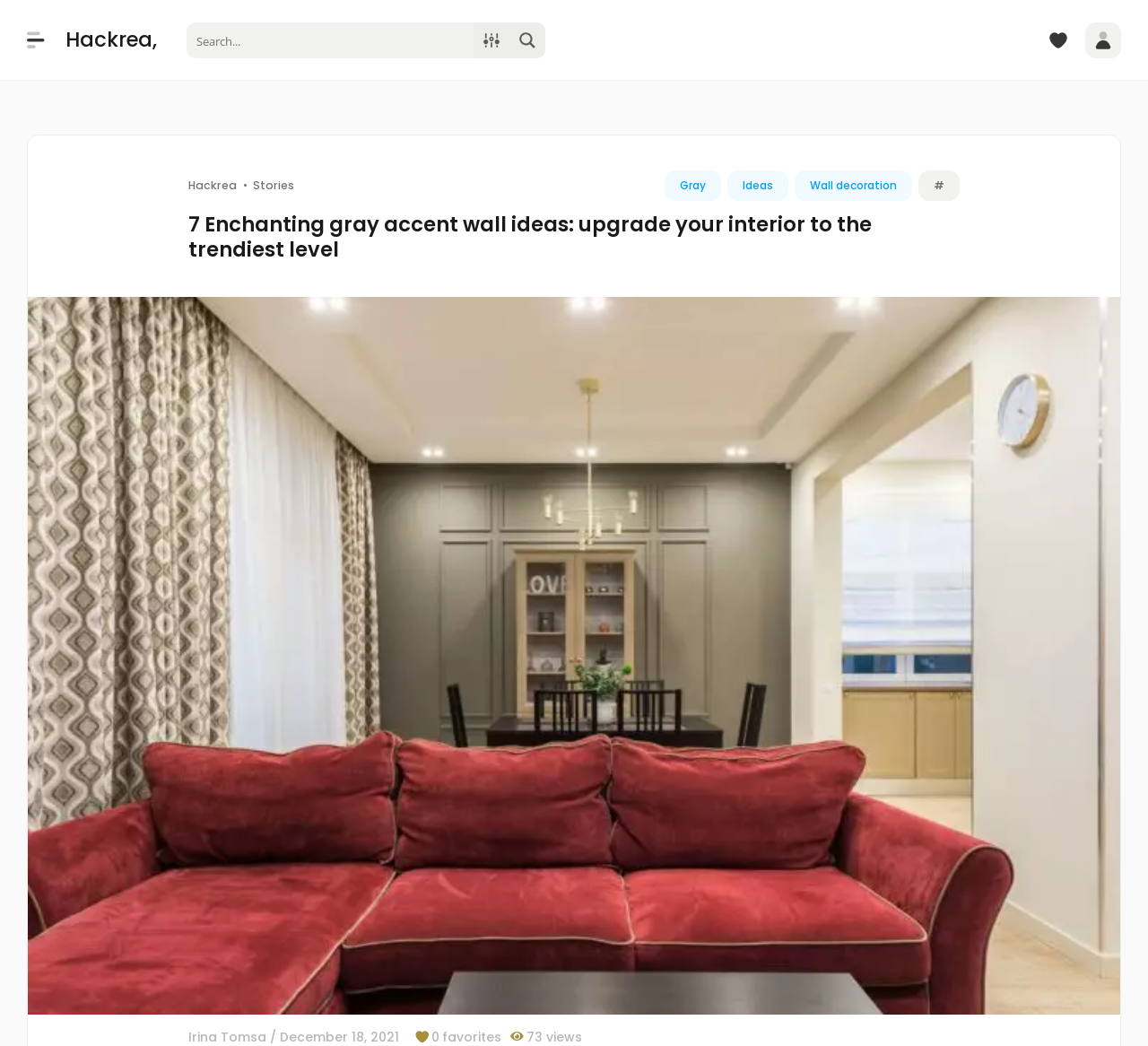What is the primary heading on this webpage?

7 Enchanting gray accent wall ideas: upgrade your interior to the trendiest level